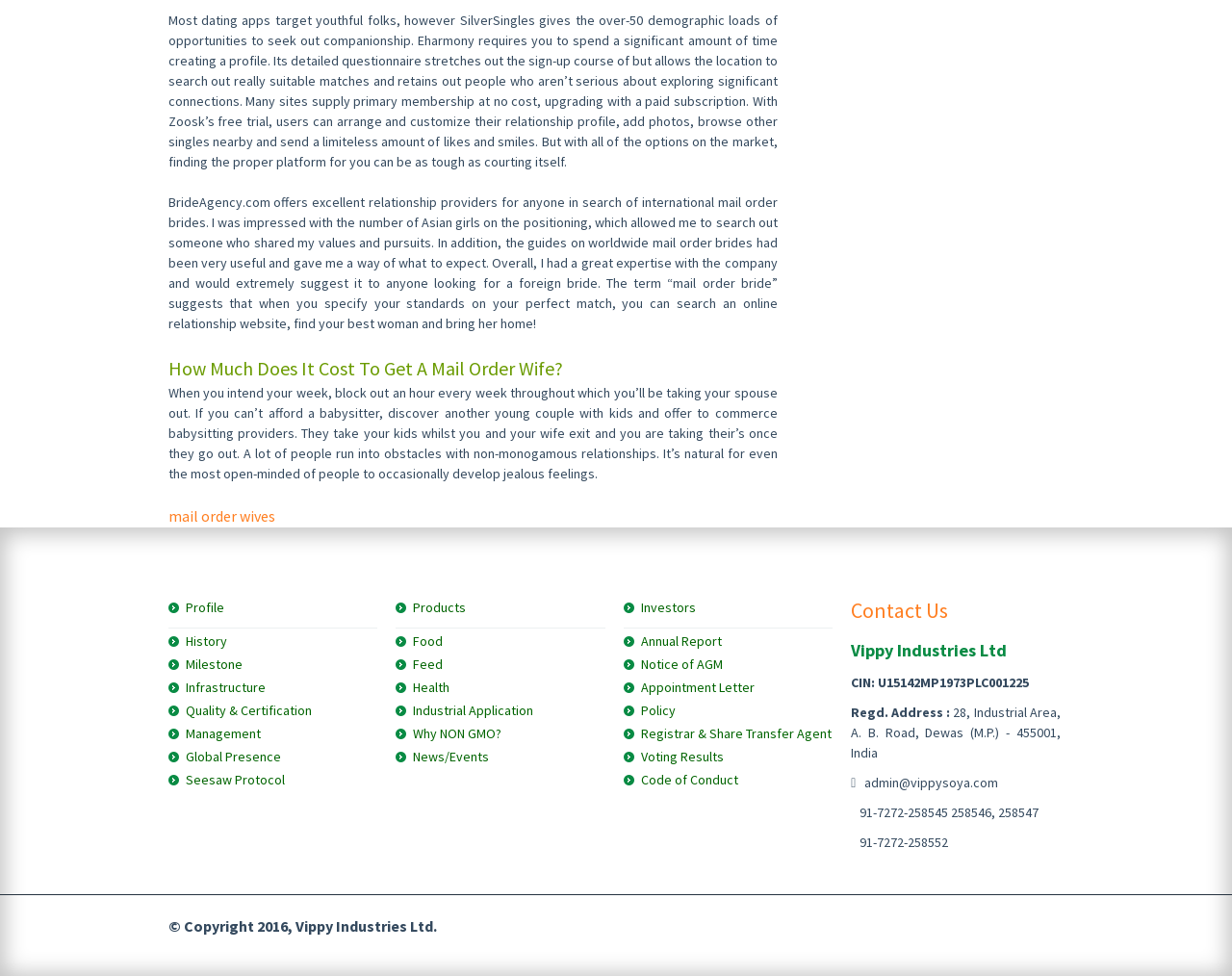Please determine the bounding box coordinates for the element that should be clicked to follow these instructions: "View 'History'".

[0.136, 0.648, 0.184, 0.666]